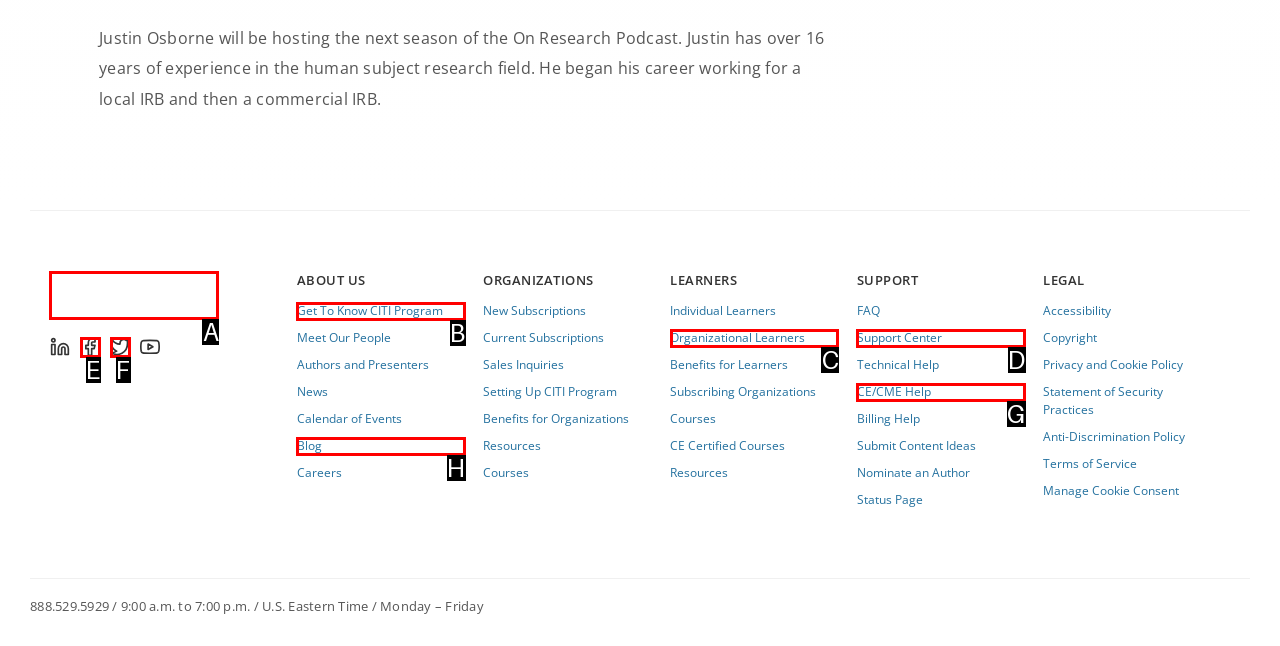To complete the task: Click the CITI Logo, which option should I click? Answer with the appropriate letter from the provided choices.

A